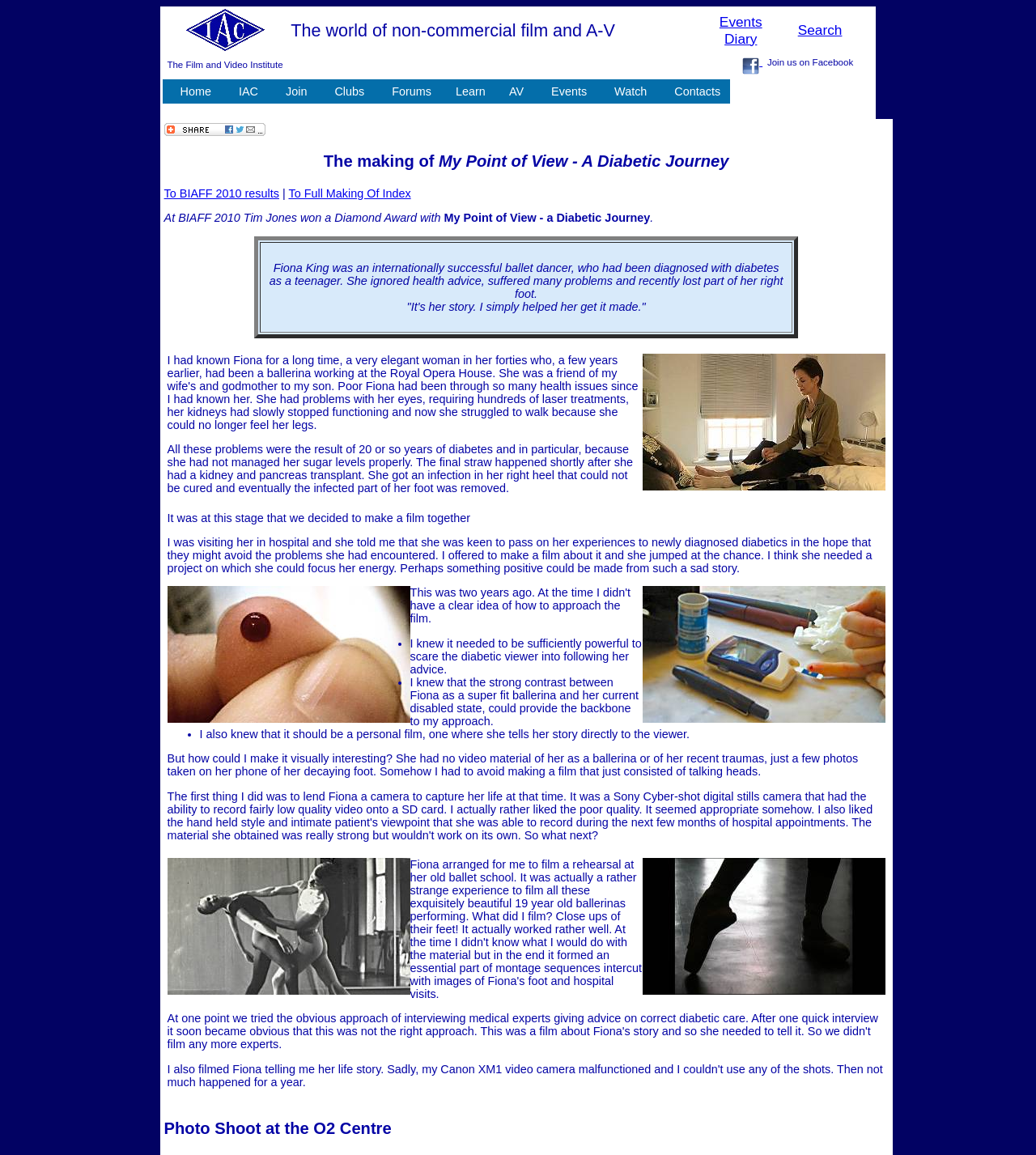From the screenshot, find the bounding box of the UI element matching this description: "Learn". Supply the bounding box coordinates in the form [left, top, right, bottom], each a float between 0 and 1.

[0.426, 0.068, 0.478, 0.089]